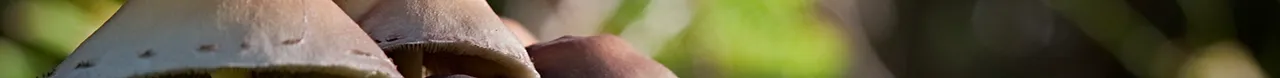Write a descriptive caption for the image, covering all notable aspects.

The image titled "Wild Mushrooms" captures a close view of several mushrooms, showcasing their unique textures and natural colors. The photograph highlights the delicate details of the mushroom caps, which feature soft hues of beige and brown while displaying characteristic markings. They are partially obscured by a lush, green background, lending a sense of tranquility and connection to nature. This artistic presentation reflects the beauty and intricate details of wild mushrooms, inviting viewers to appreciate the artistry found in organic forms.